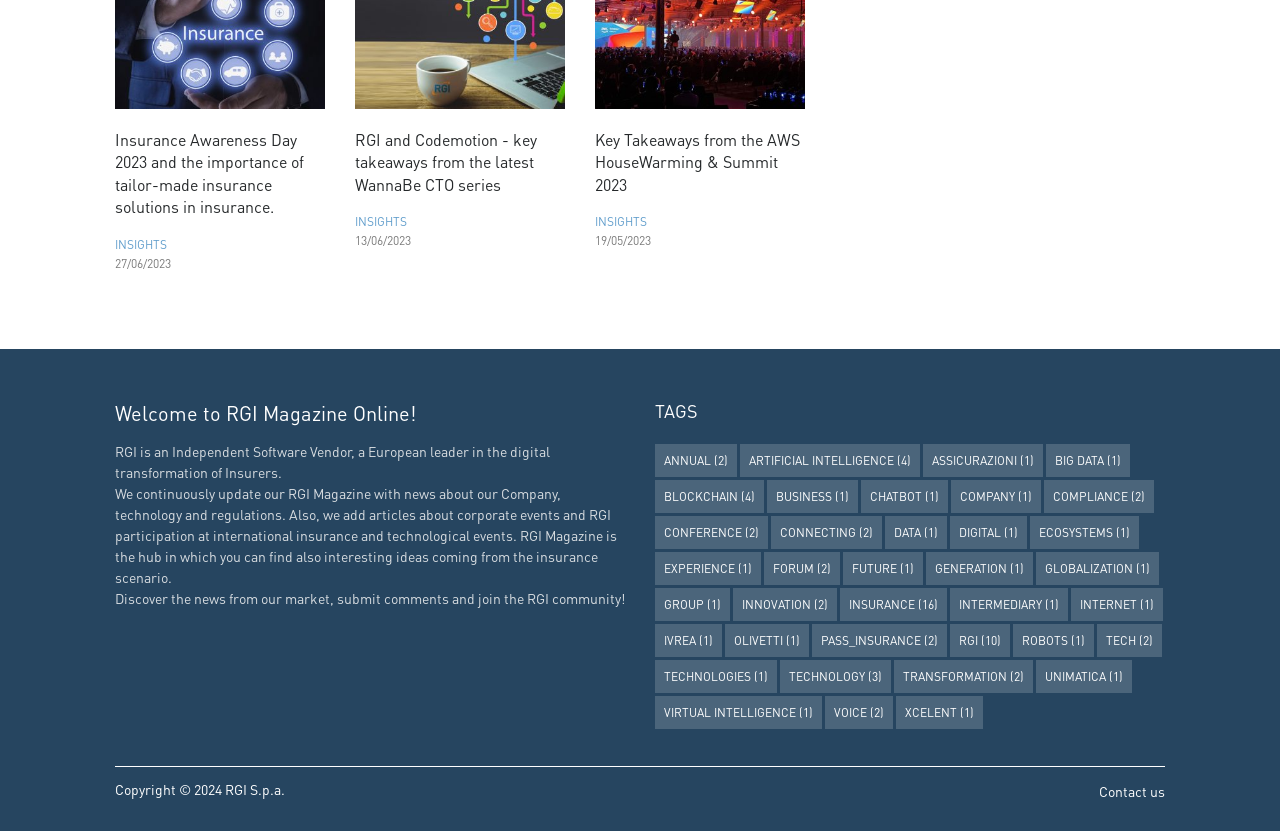Provide a brief response using a word or short phrase to this question:
What is the name of the company mentioned on this webpage?

RGI